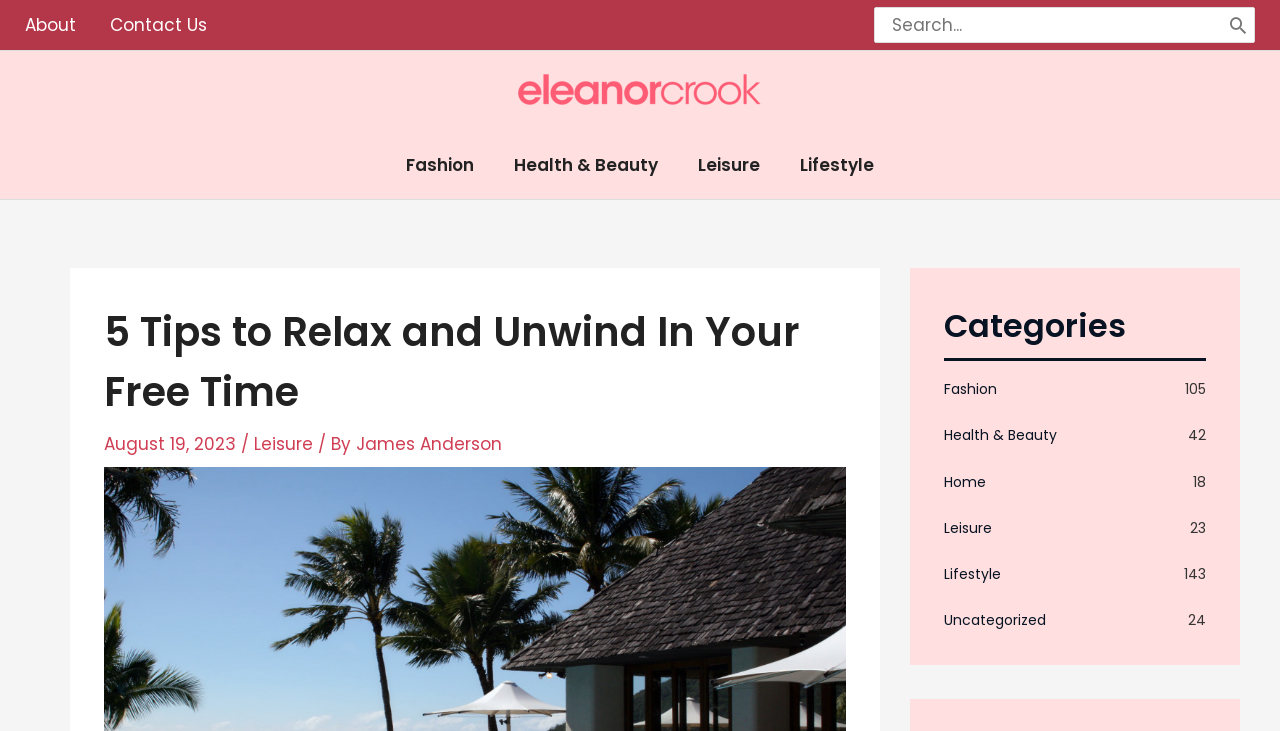Use a single word or phrase to answer the question: 
What is the author of the article?

James Anderson